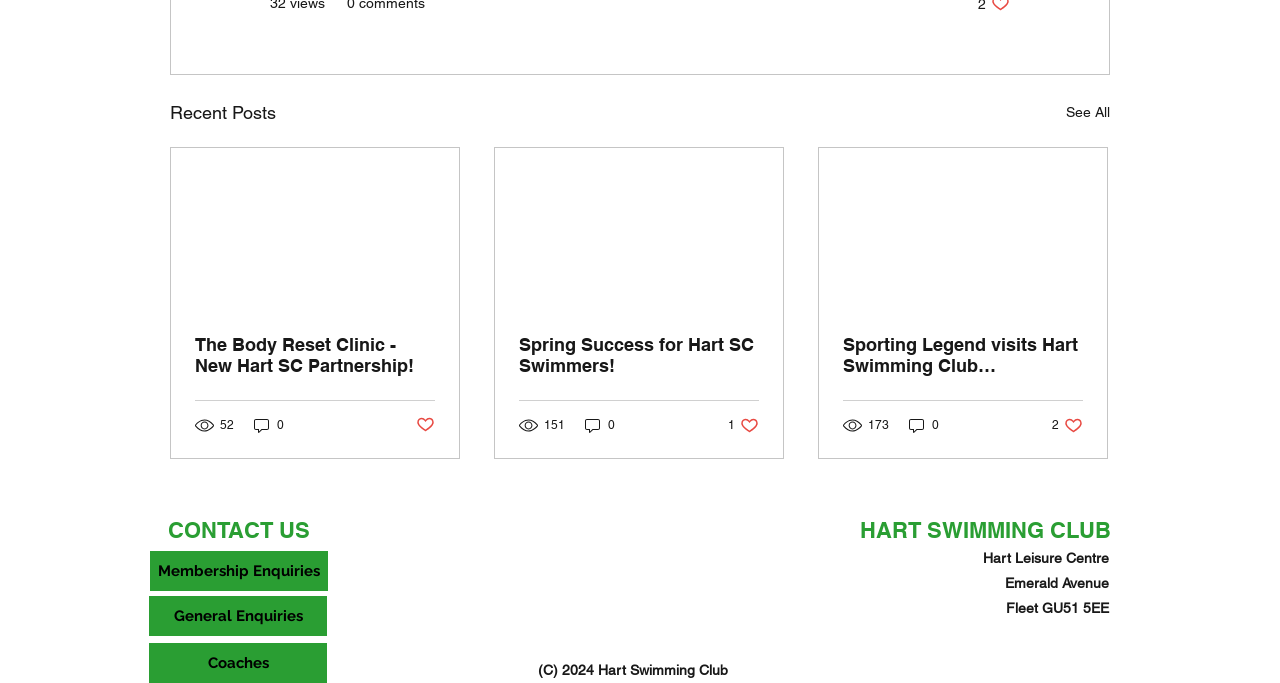What is the name of the leisure centre?
Look at the image and answer with only one word or phrase.

Hart Leisure Centre